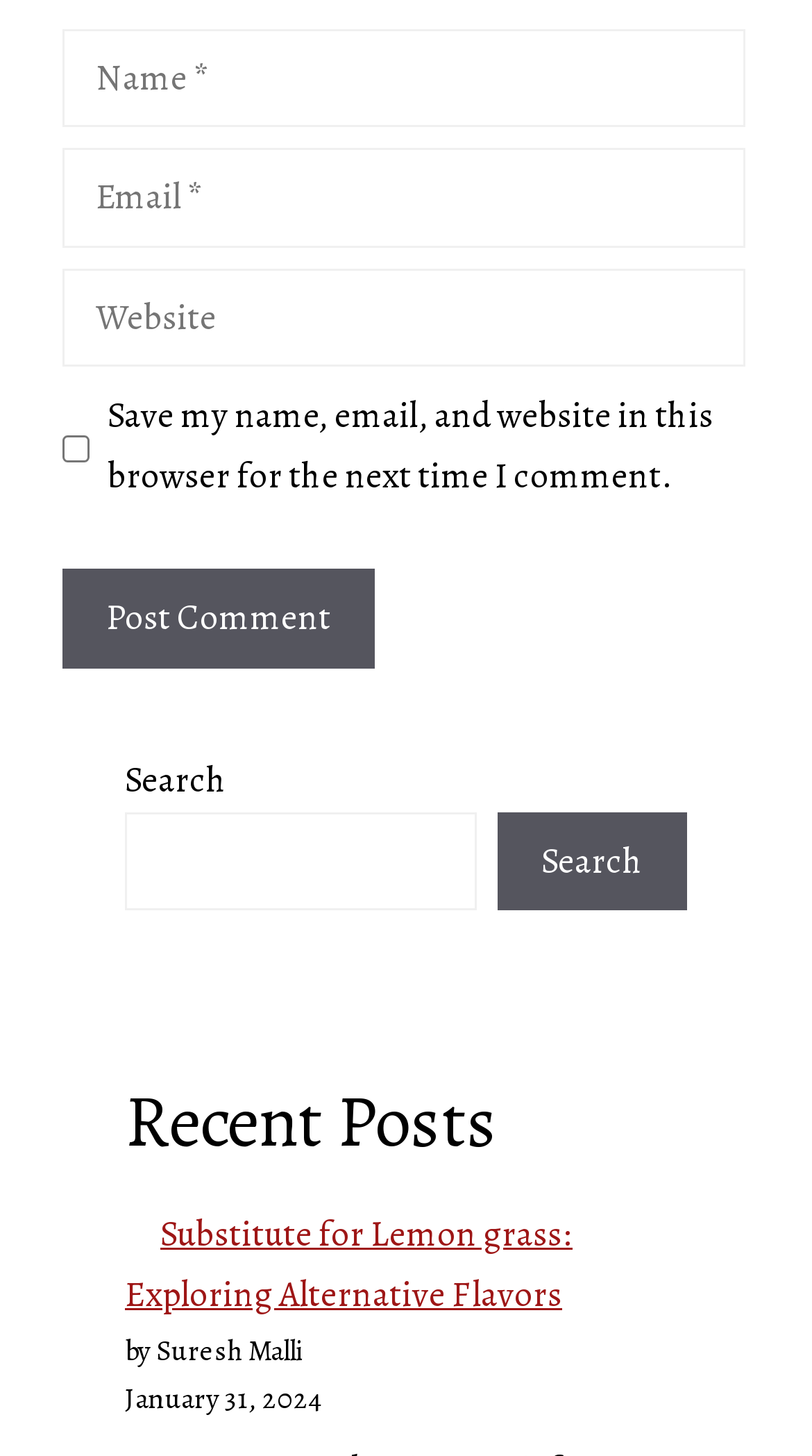Please predict the bounding box coordinates of the element's region where a click is necessary to complete the following instruction: "Post a comment". The coordinates should be represented by four float numbers between 0 and 1, i.e., [left, top, right, bottom].

[0.077, 0.391, 0.462, 0.459]